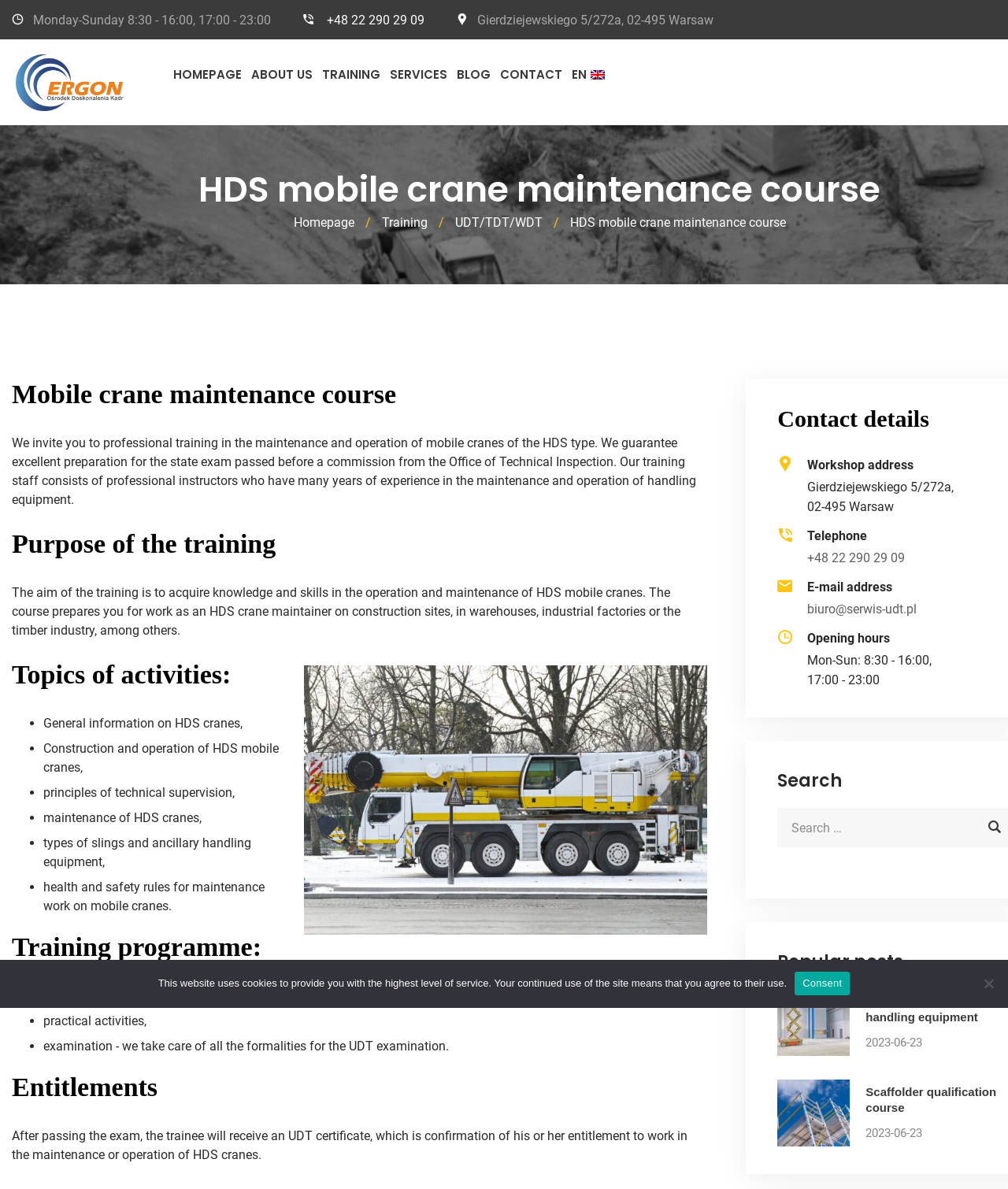Provide a thorough summary of the webpage.

This webpage appears to be a training course registration page for HDS mobile crane maintenance and operation. At the top, there is a logo and a navigation menu with links to the homepage, about us, training, services, blog, and contact. Below the navigation menu, there is a section with the course title, "HDS mobile crane maintenance course", and a brief description of the course.

The main content of the page is divided into several sections. The first section, "Mobile crane maintenance course", provides an overview of the course, including its purpose and what students can expect to learn. The second section, "Purpose of the training", explains the aim of the training, which is to acquire knowledge and skills in the operation and maintenance of HDS mobile cranes.

The third section, "Topics of activities", lists the topics that will be covered during the training, including general information on HDS cranes, construction and operation, principles of technical supervision, maintenance, and health and safety rules. The fourth section, "Training programme", outlines the structure of the training, which includes theoretical classes, practical activities, and an examination.

The fifth section, "Entitlements", explains that after passing the exam, students will receive an UDT certificate, which confirms their entitlement to work in the maintenance or operation of HDS cranes. Below this section, there is a section with the workshop address, telephone number, email address, and opening hours.

Throughout the page, there are several images, including a logo, a picture of an HDS crane on the road, an aerial lift during repair, and steel scaffolding next to a building. At the bottom of the page, there is a cookie notice dialog with a message about the use of cookies on the website and options to consent or disagree.